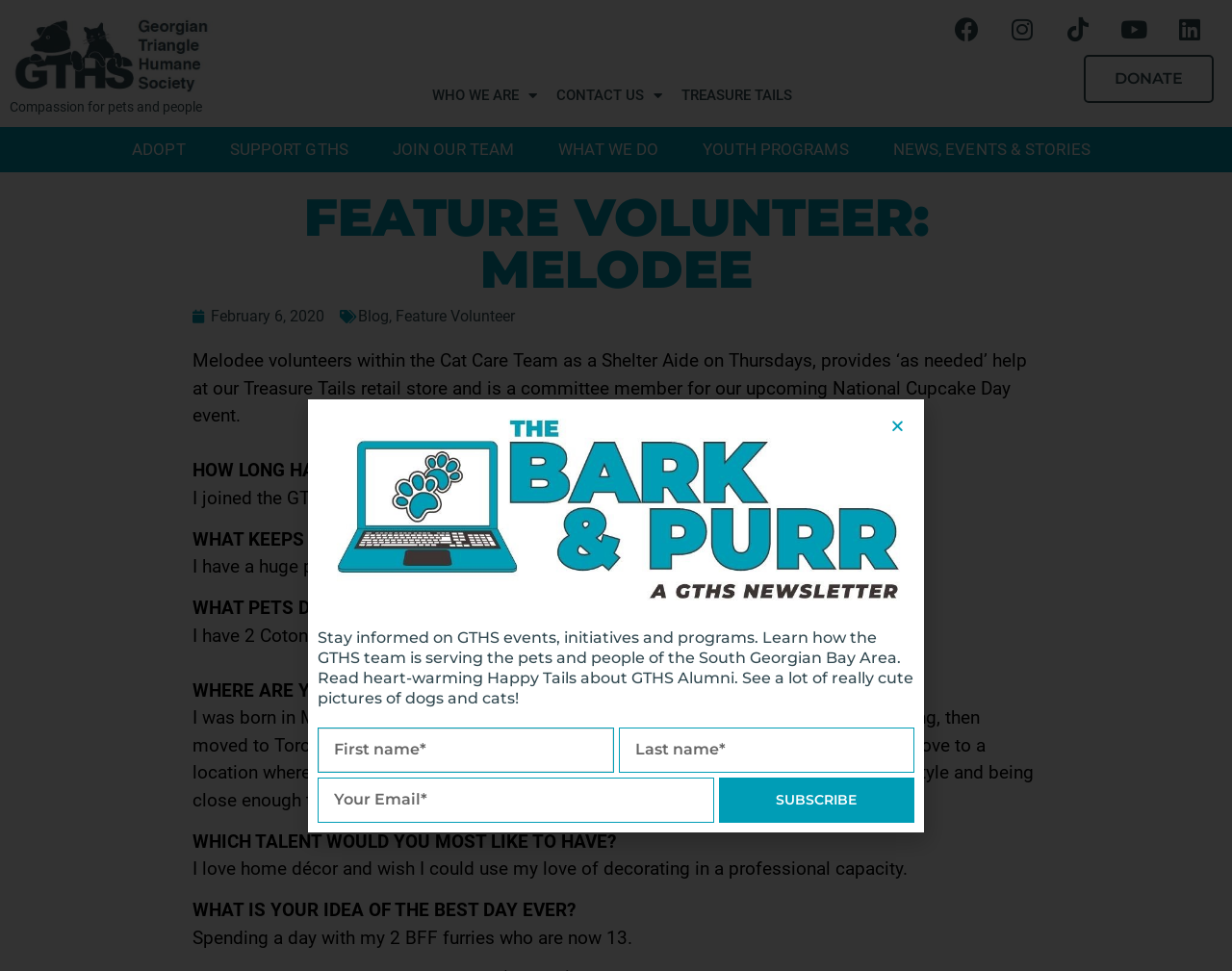What is the name of the featured volunteer?
Using the screenshot, give a one-word or short phrase answer.

Melodee